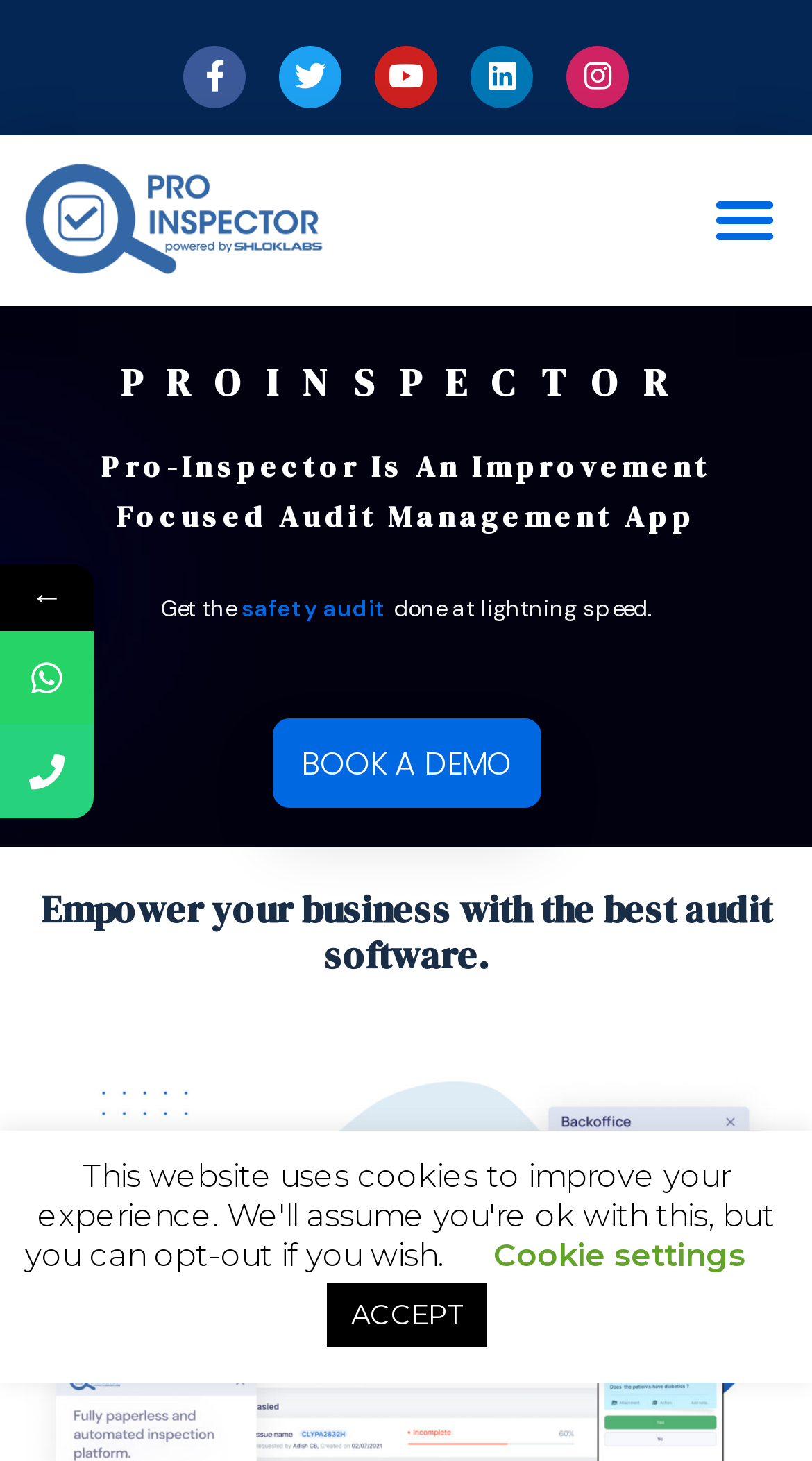Determine the bounding box coordinates of the area to click in order to meet this instruction: "Click the Facebook link".

[0.226, 0.031, 0.303, 0.073]